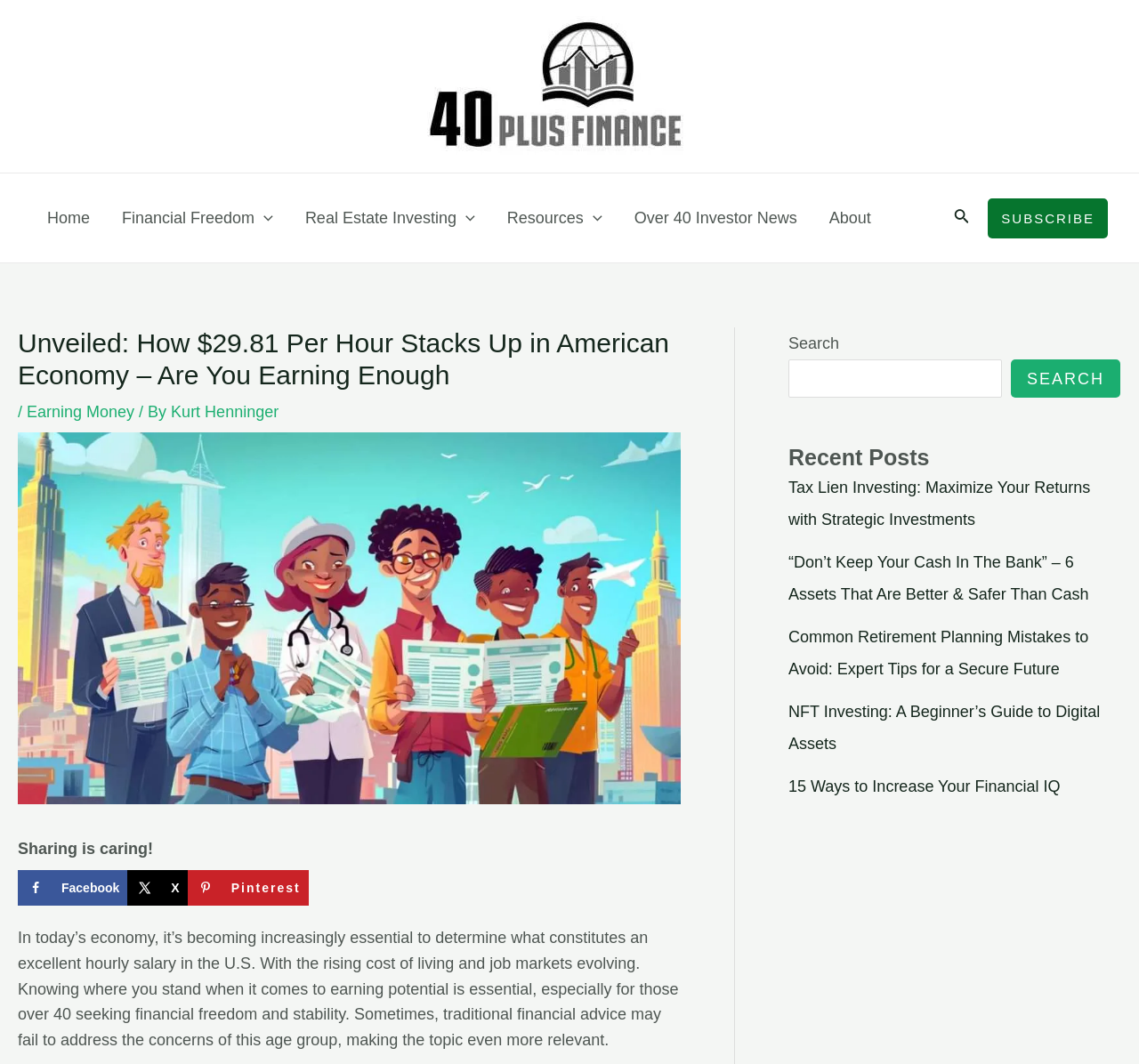Pinpoint the bounding box coordinates of the clickable area necessary to execute the following instruction: "Click on the 'Home' link". The coordinates should be given as four float numbers between 0 and 1, namely [left, top, right, bottom].

[0.027, 0.163, 0.093, 0.247]